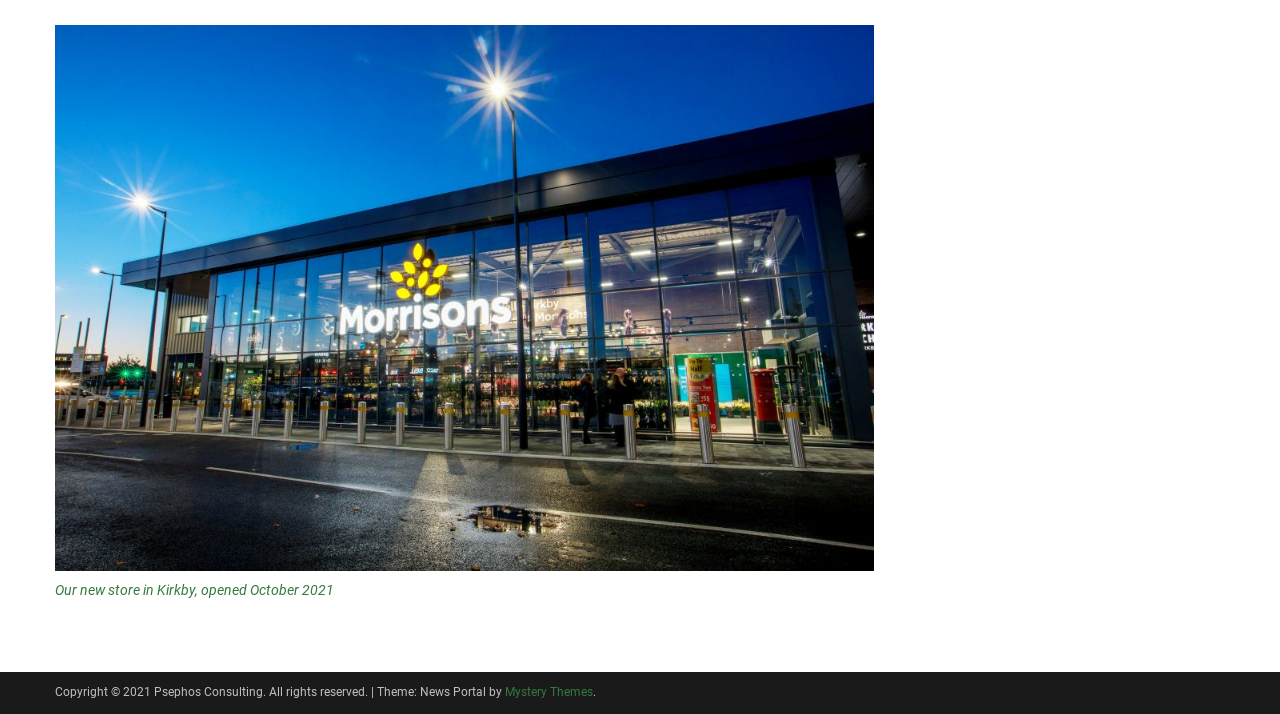Please give a succinct answer to the question in one word or phrase:
What is the theme of the webpage?

News Portal